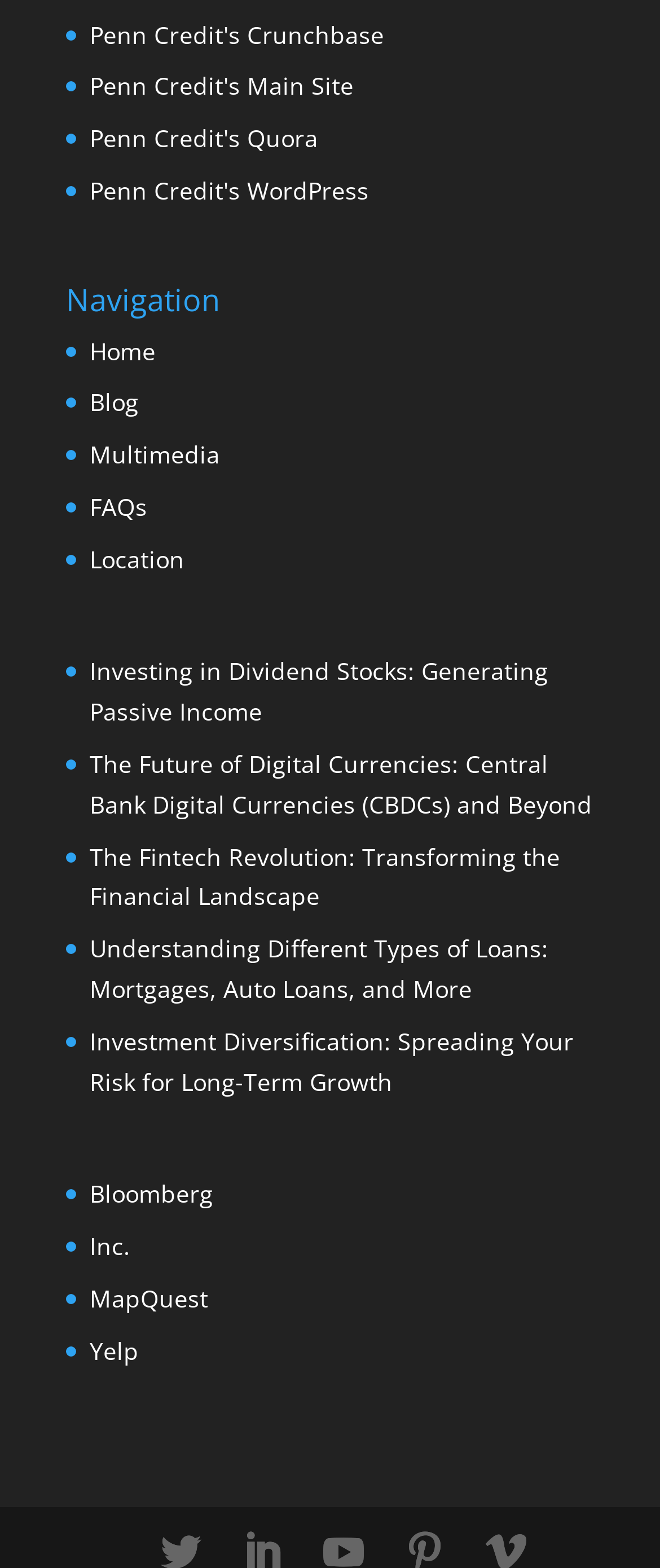Examine the image and give a thorough answer to the following question:
What is the topic of the first article?

I looked at the first article link and found that it is titled 'Investing in Dividend Stocks: Generating Passive Income', so the topic of the first article is Dividend Stocks.